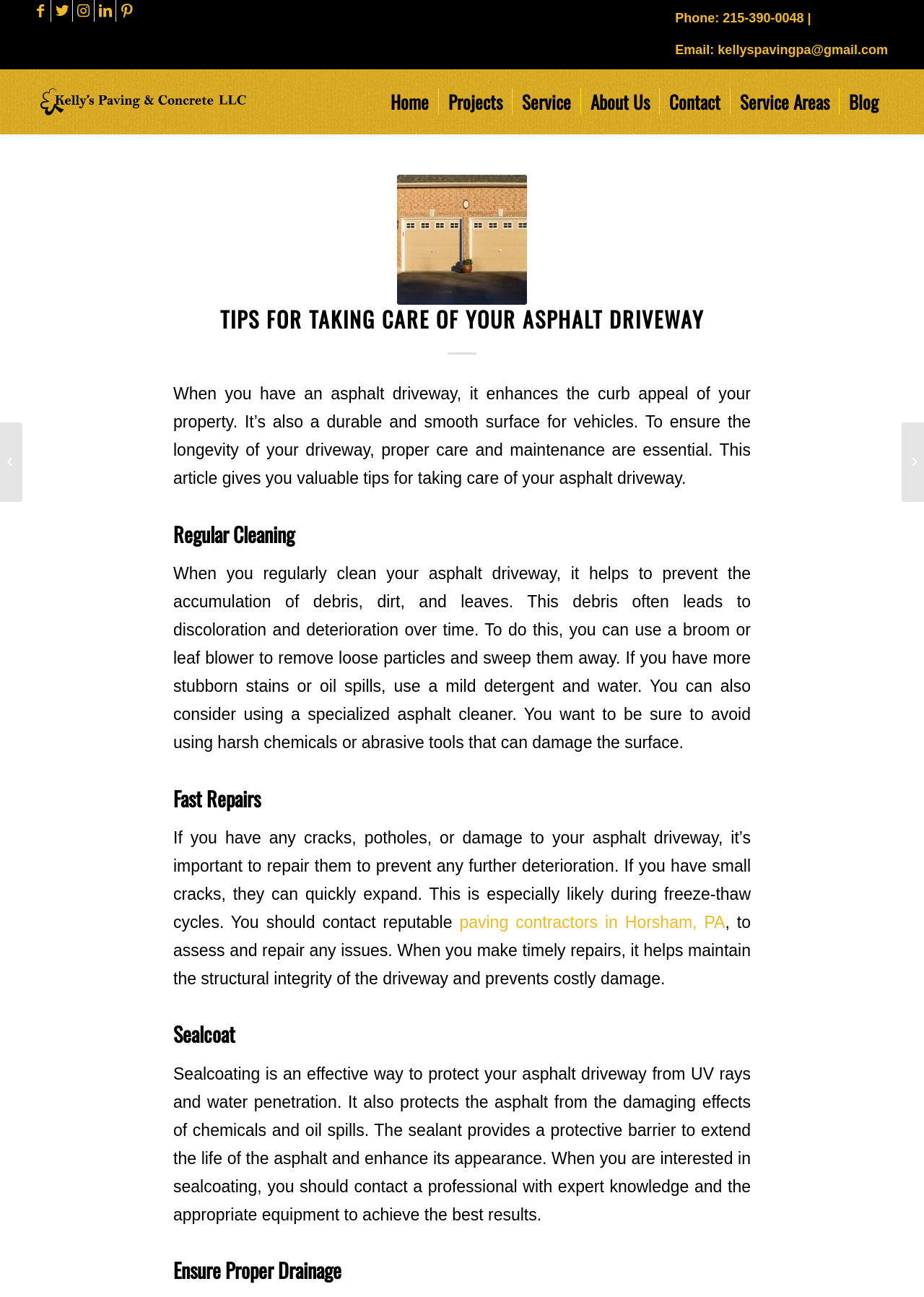Pinpoint the bounding box coordinates for the area that should be clicked to perform the following instruction: "Get in touch with paving contractors in Horsham, PA".

[0.497, 0.704, 0.785, 0.718]